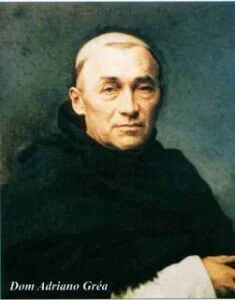What is reflected in Dom Adriano Gréa's traditional attire?
Please analyze the image and answer the question with as much detail as possible.

The caption states that the painting captures Dom Adriano Gréa dressed in traditional attire, which reflects his dedication to his religious and community-focused mission.